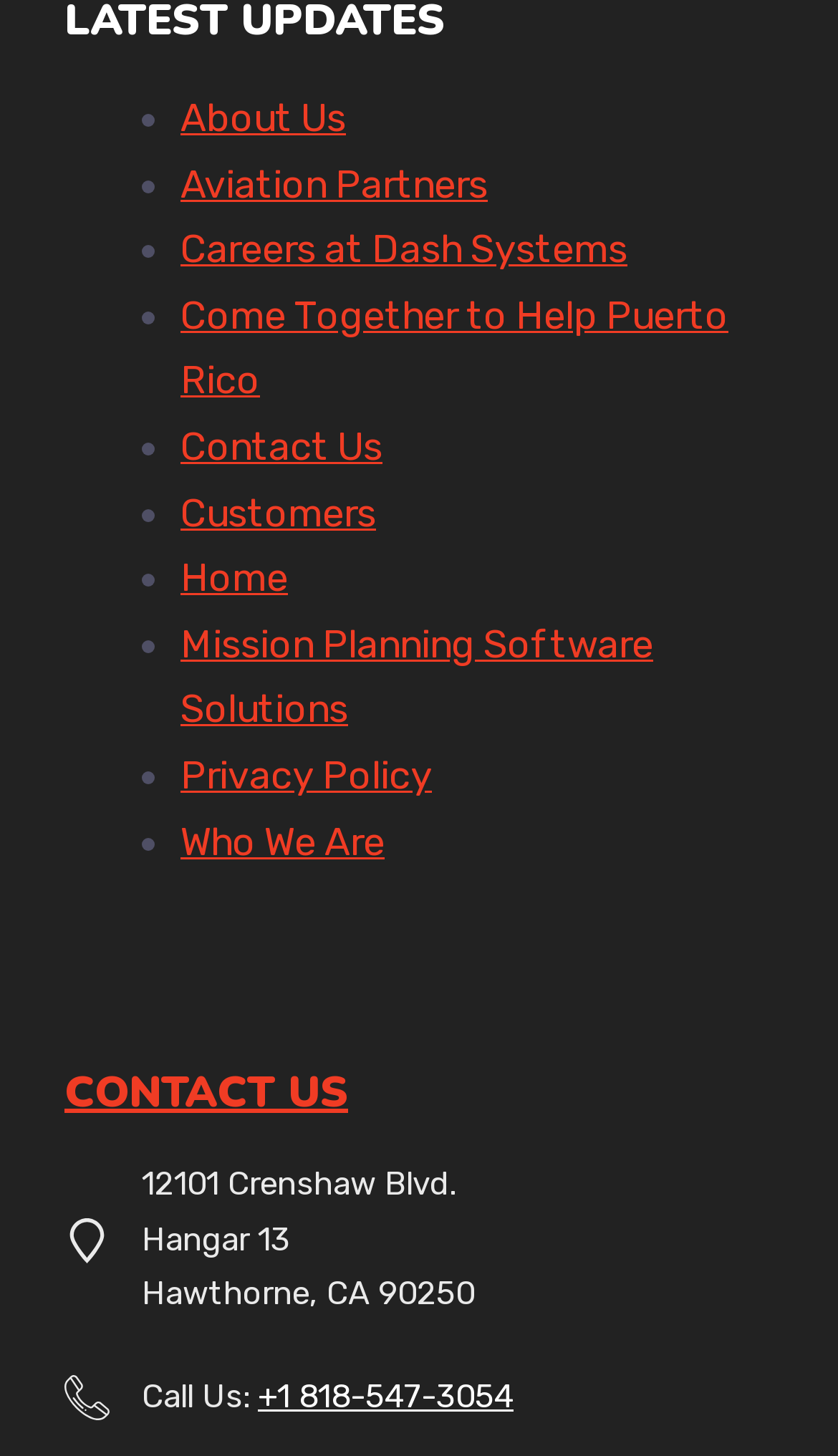Identify the bounding box coordinates of the clickable section necessary to follow the following instruction: "Call the phone number". The coordinates should be presented as four float numbers from 0 to 1, i.e., [left, top, right, bottom].

[0.308, 0.946, 0.613, 0.973]